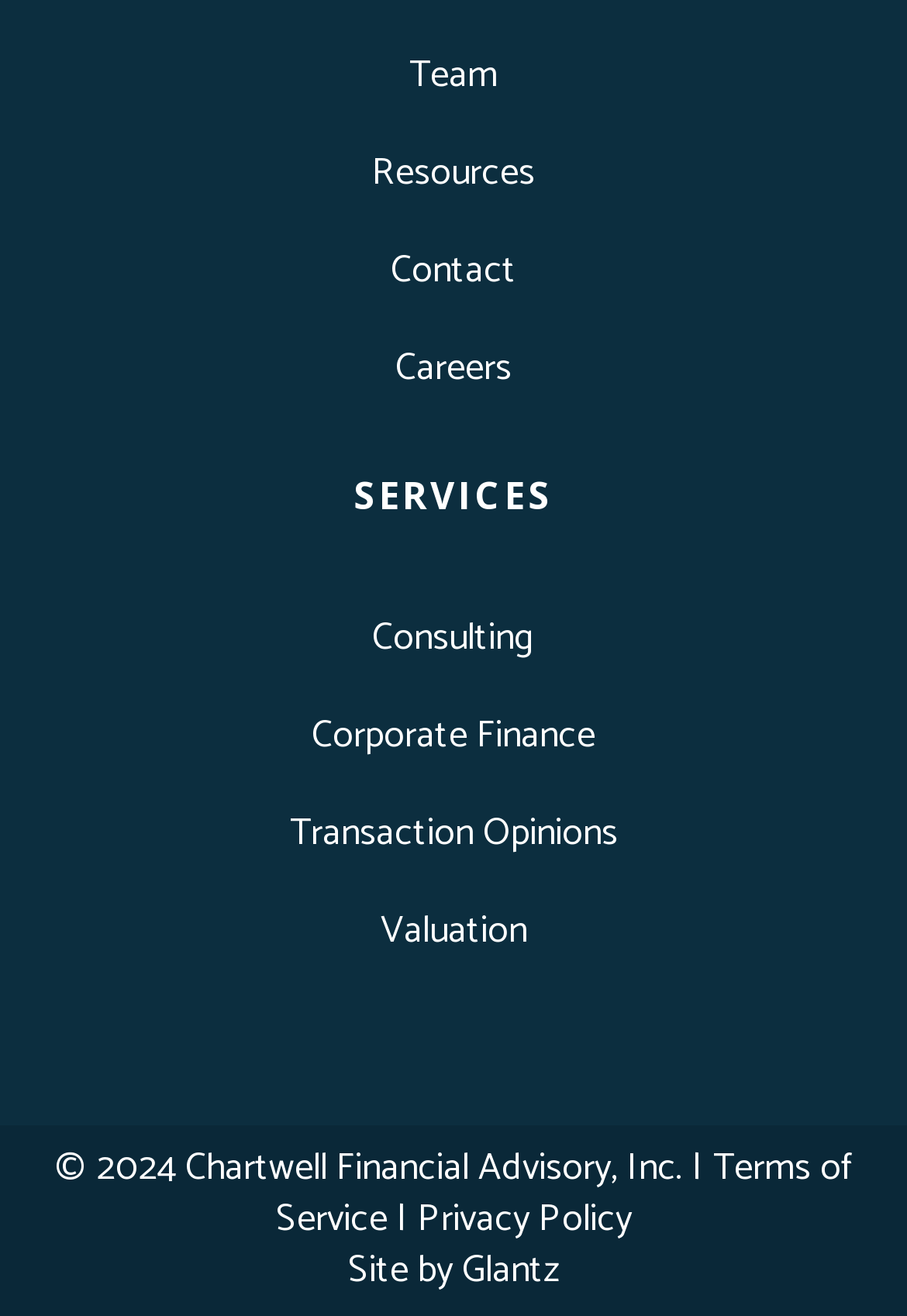Based on the element description: "Valuation", identify the bounding box coordinates for this UI element. The coordinates must be four float numbers between 0 and 1, listed as [left, top, right, bottom].

[0.419, 0.684, 0.581, 0.731]